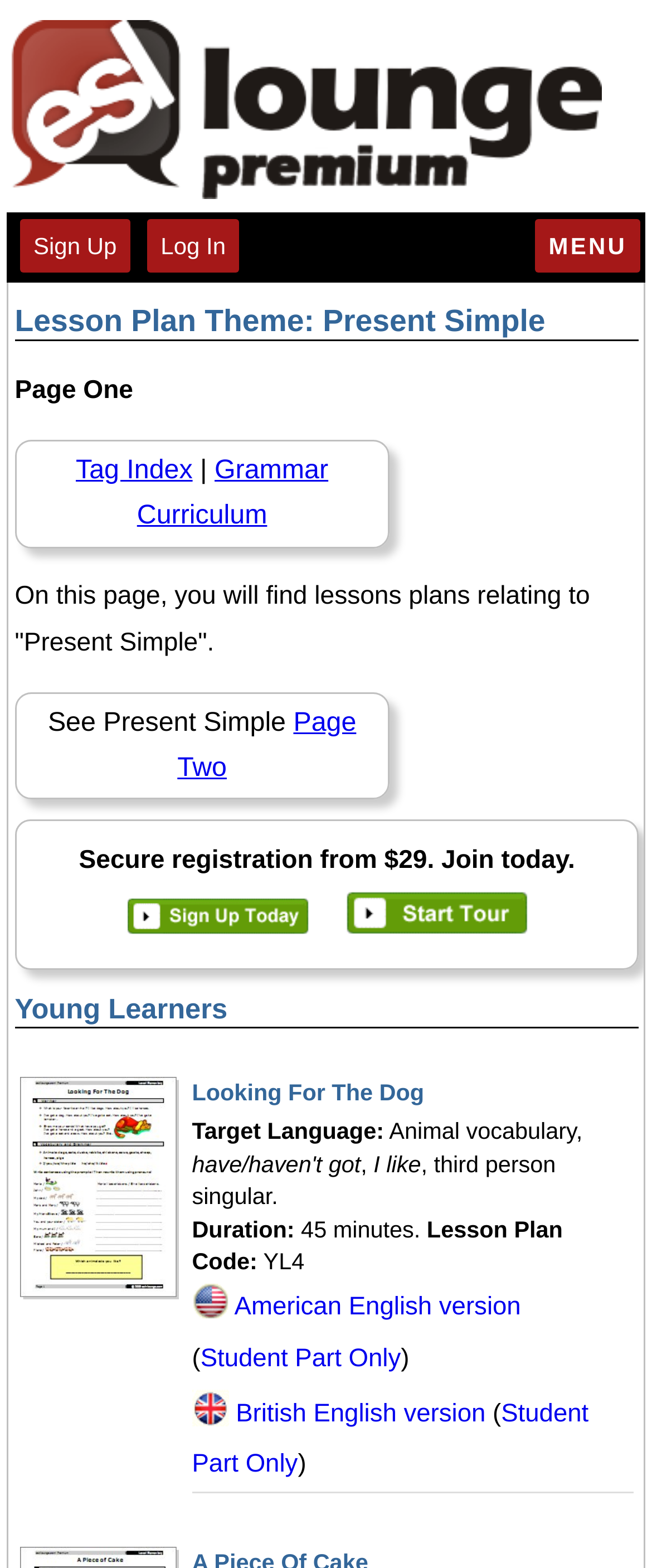Describe all visible elements and their arrangement on the webpage.

This webpage is about lesson plans categorized by theme and topic, specifically focusing on the "Present Simple" grammar concept. At the top left corner, there is a site logo, accompanied by links to "Sign Up" and "Log In" on the right. A "MENU" link is located at the top right corner.

Below the top navigation, a prominent heading reads "Lesson Plan Theme: Present Simple". Underneath, there is a brief description stating "On this page, you will find lessons plans relating to 'Present Simple'." A link to "Tag Index" and "Grammar Curriculum" is situated on the left, followed by a static text "Page One".

The main content of the page is divided into sections. The first section is titled "Young Learners" and features a table with a single row. The table cell on the left contains a cover image, while the cell on the right provides detailed information about a lesson plan called "Looking For The Dog". This includes the target language, duration, and lesson plan code, as well as links to American English and British English versions of the student part only, each accompanied by a flag icon.

There are also some promotional elements on the page, including a static text "Secure registration from $29. Join today" and two buttons with images, although their exact purpose is unclear.